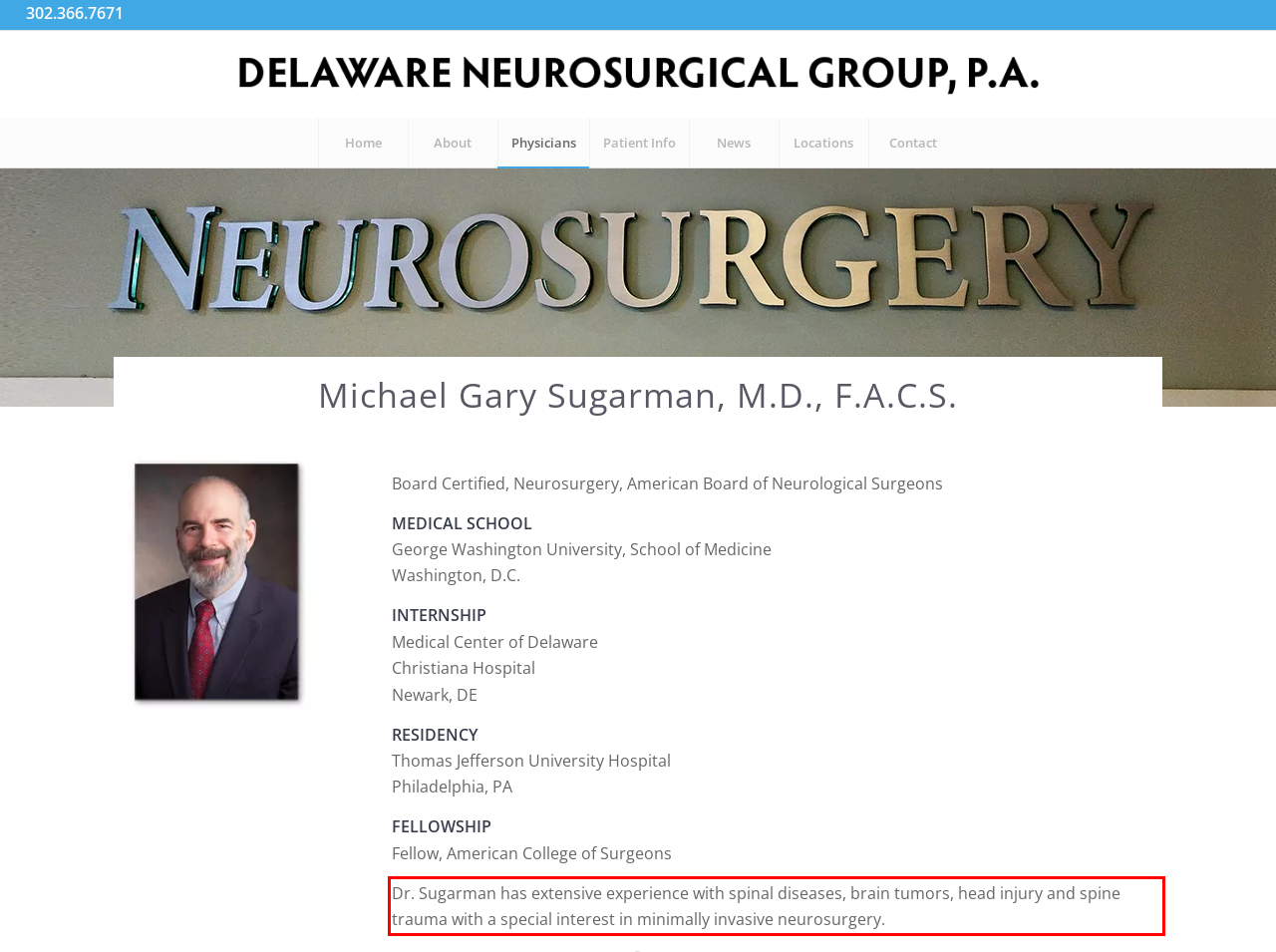You have a screenshot of a webpage, and there is a red bounding box around a UI element. Utilize OCR to extract the text within this red bounding box.

Dr. Sugarman has extensive experience with spinal diseases, brain tumors, head injury and spine trauma with a special interest in minimally invasive neurosurgery.